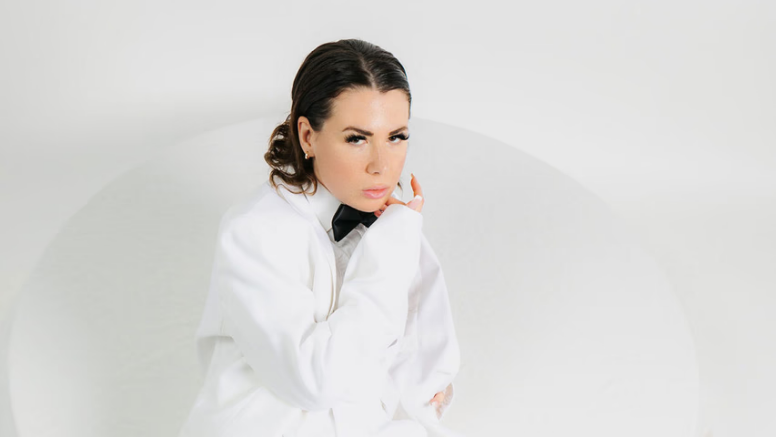Describe thoroughly the contents of the image.

In this striking portrait, a confident individual is captured in a minimalist setting, sitting elegantly on a circular chair against a soft white backdrop. The subject is dressed in a stylish oversized white jacket, paired with a classic black bow tie, exuding an air of sophistication and modernity. Her hair is styled in soft waves, framing her face, which is accentuated by a subtle makeup look that highlights her expressive features. The pose is both contemplative and assertive, inviting viewers to appreciate her poised demeanor and unique fashion choice. This image resonates with themes of artistry and individuality, embodying the creative spirit of the artist WHIPPED CREAM, who has recently made waves in the music scene with her innovative approach to genres.